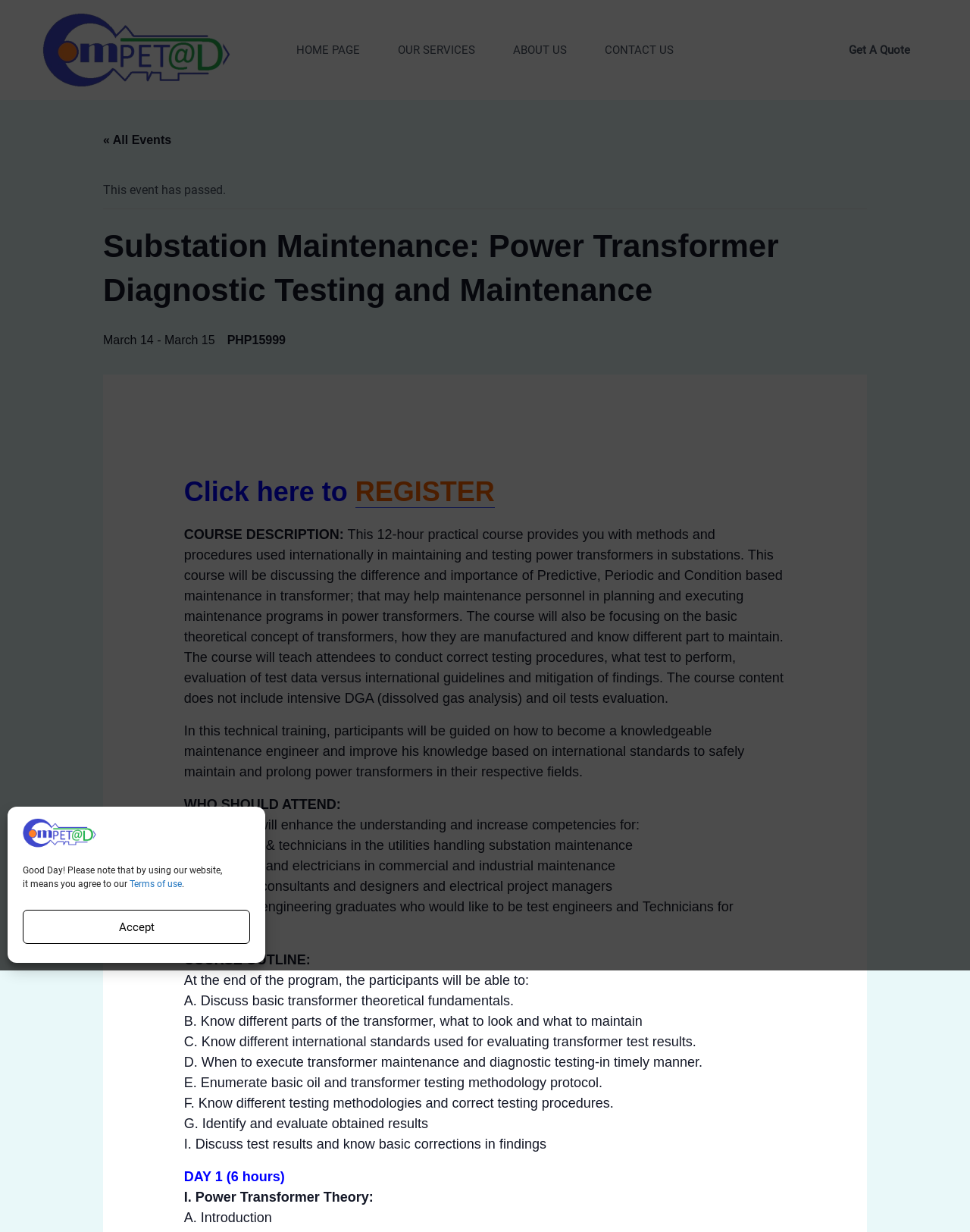Determine the bounding box coordinates of the clickable element to achieve the following action: 'View all events'. Provide the coordinates as four float values between 0 and 1, formatted as [left, top, right, bottom].

[0.106, 0.108, 0.177, 0.119]